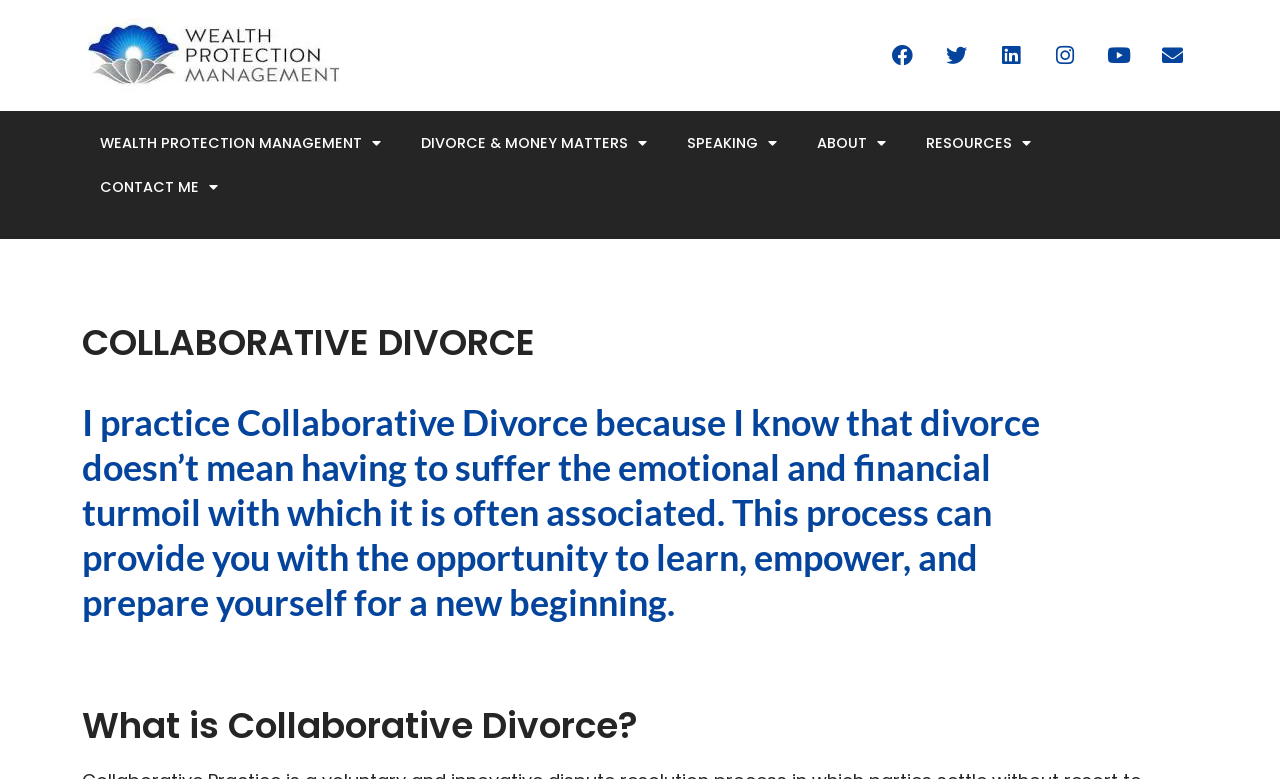What is the main topic of the webpage?
Please provide a comprehensive answer based on the visual information in the image.

The webpage has a heading 'COLLABORATIVE DIVORCE' and the content below it talks about Collaborative Divorce, so the main topic of the webpage is Collaborative Divorce.